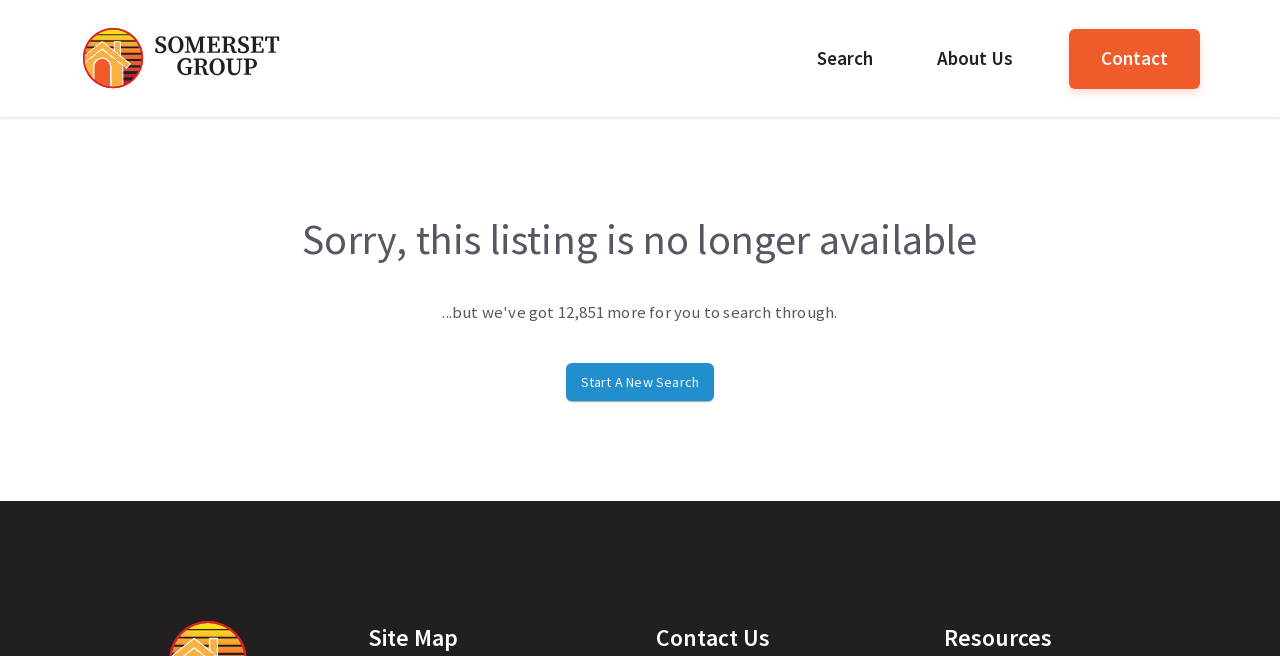Provide a one-word or brief phrase answer to the question:
How many listings are available for search?

12,851